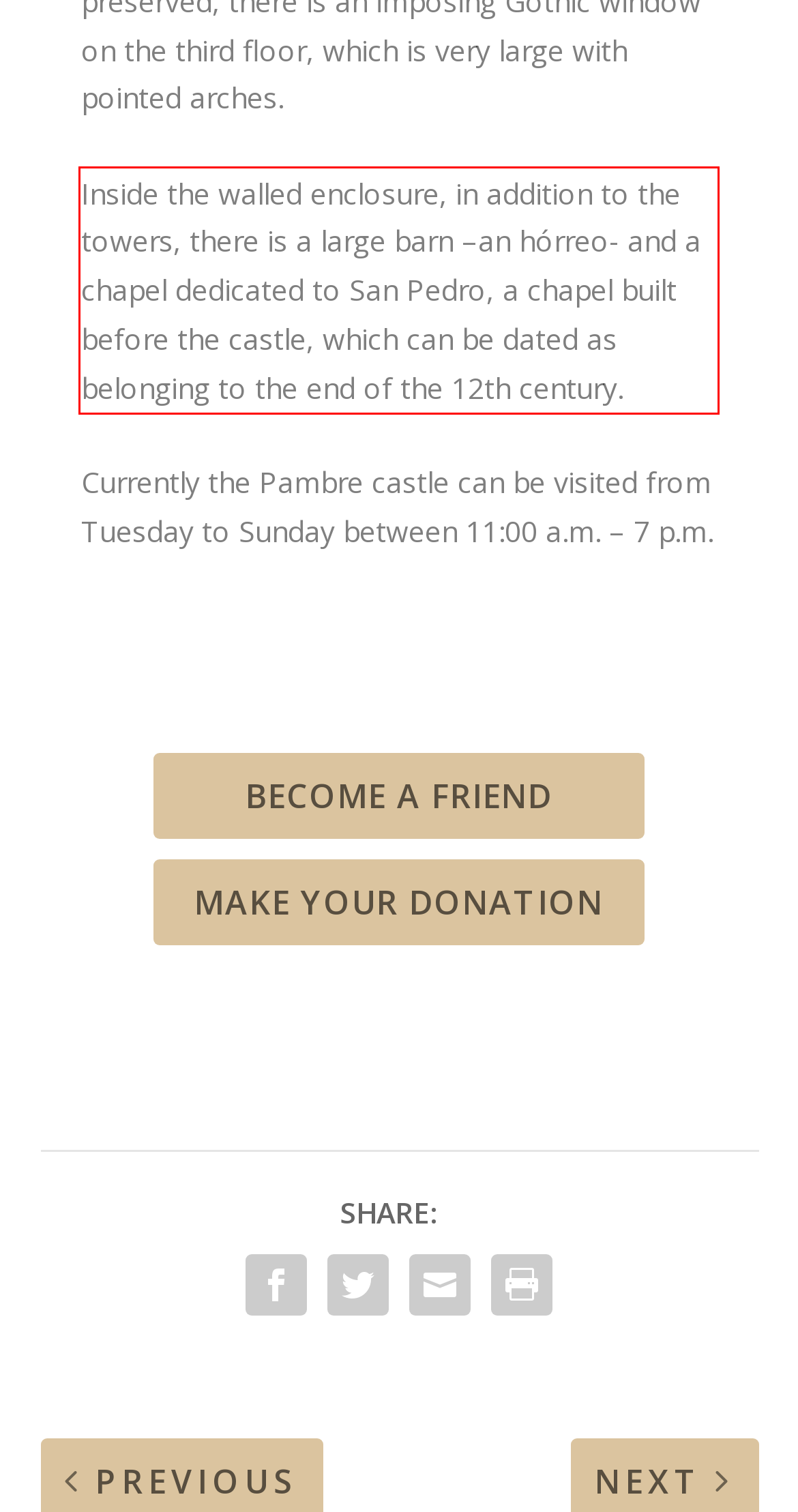Analyze the screenshot of the webpage that features a red bounding box and recognize the text content enclosed within this red bounding box.

Inside the walled enclosure, in addition to the towers, there is a large barn –an hórreo- and a chapel dedicated to San Pedro, a chapel built before the castle, which can be dated as belonging to the end of the 12th century.